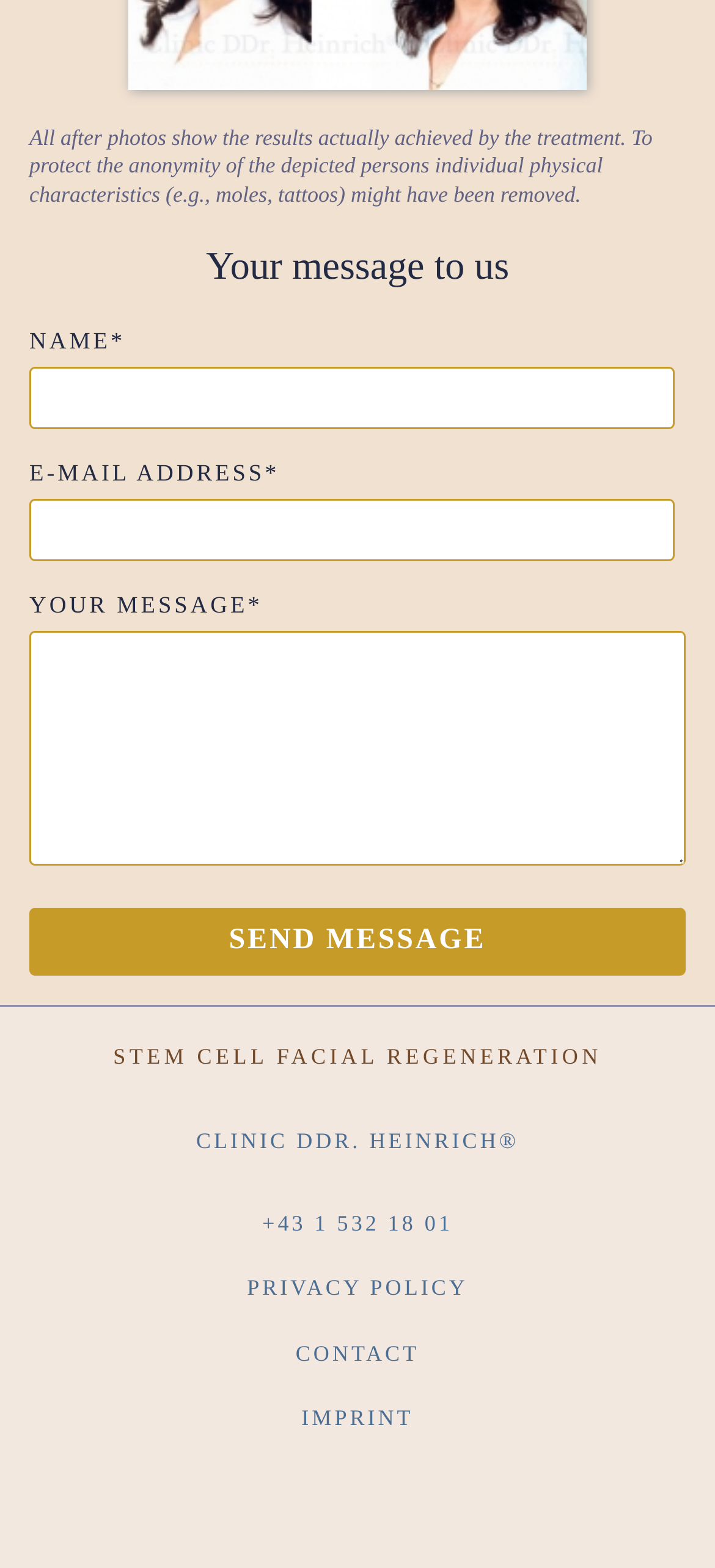What is the required information to send a message?
Please provide a single word or phrase as the answer based on the screenshot.

Name, email, and message